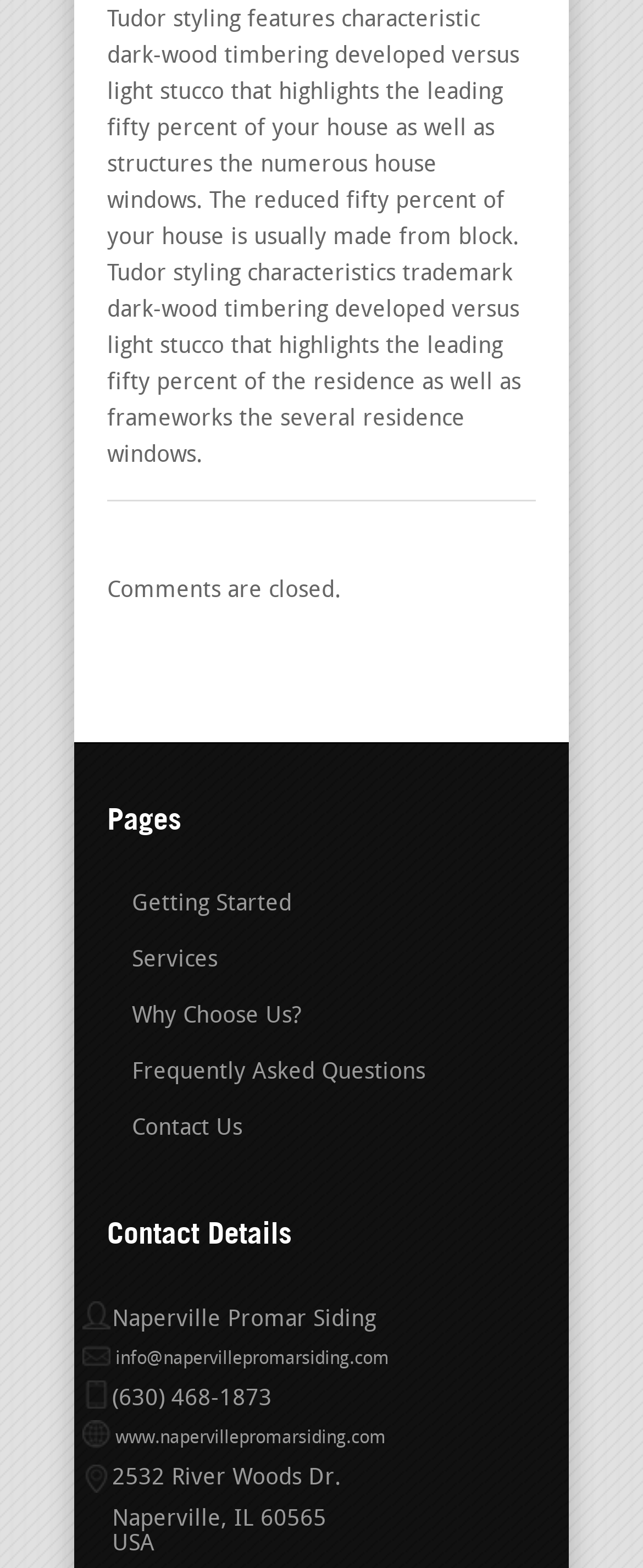Please find the bounding box coordinates in the format (top-left x, top-left y, bottom-right x, bottom-right y) for the given element description. Ensure the coordinates are floating point numbers between 0 and 1. Description: enen

None